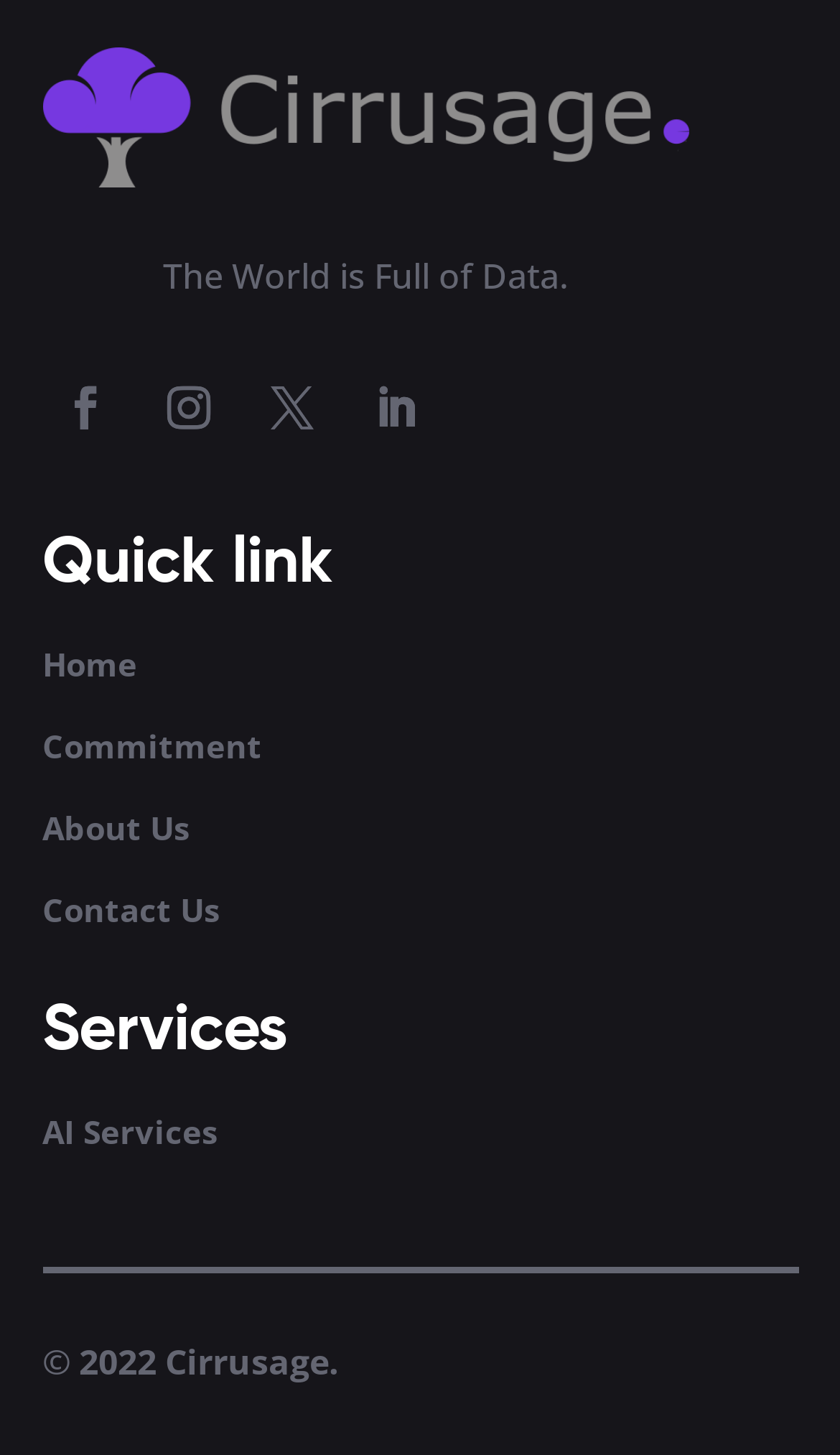Identify the bounding box coordinates of the specific part of the webpage to click to complete this instruction: "View AI Services".

[0.05, 0.763, 0.258, 0.793]